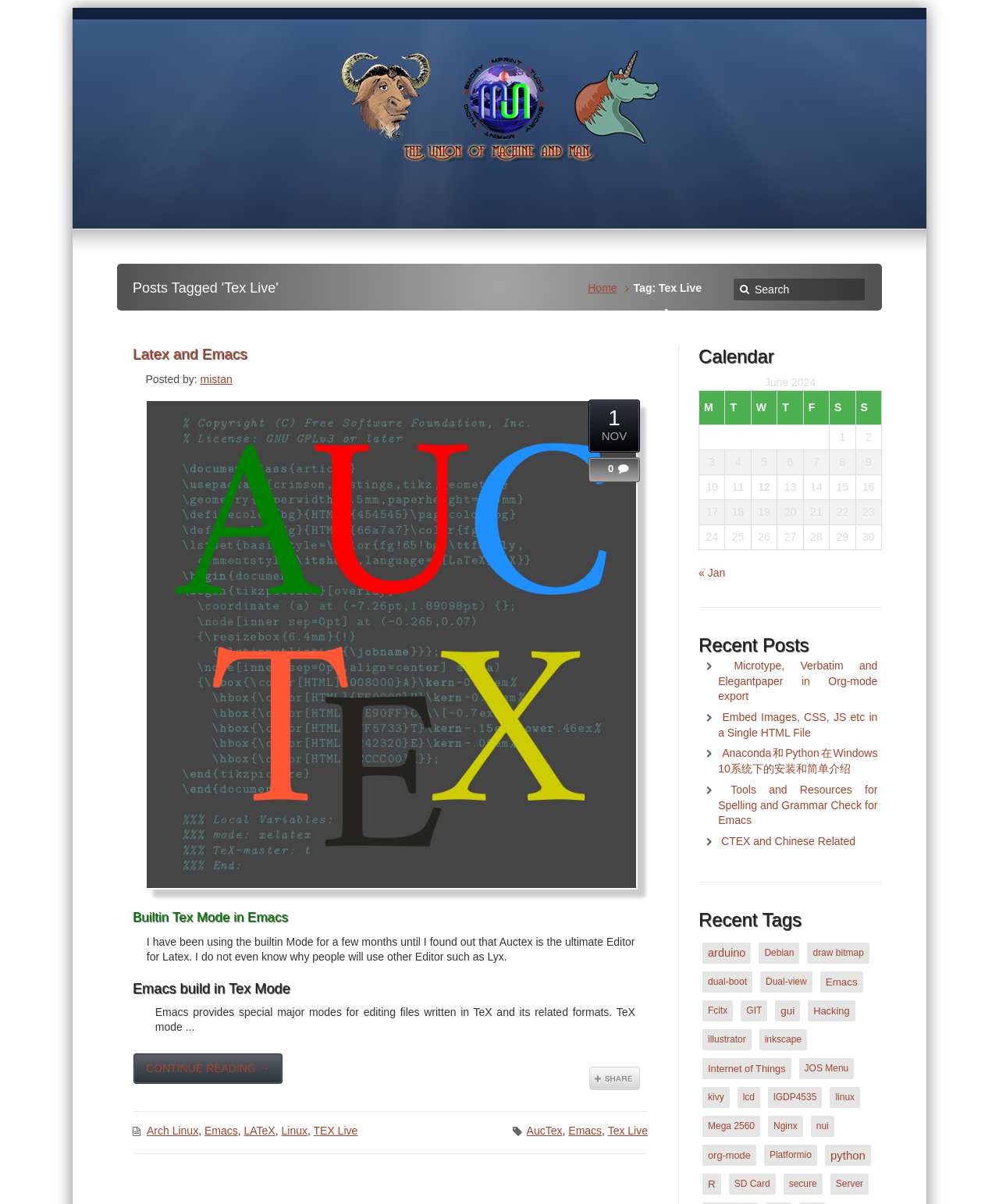Please mark the clickable region by giving the bounding box coordinates needed to complete this instruction: "Click on the link to Home page".

[0.583, 0.234, 0.629, 0.244]